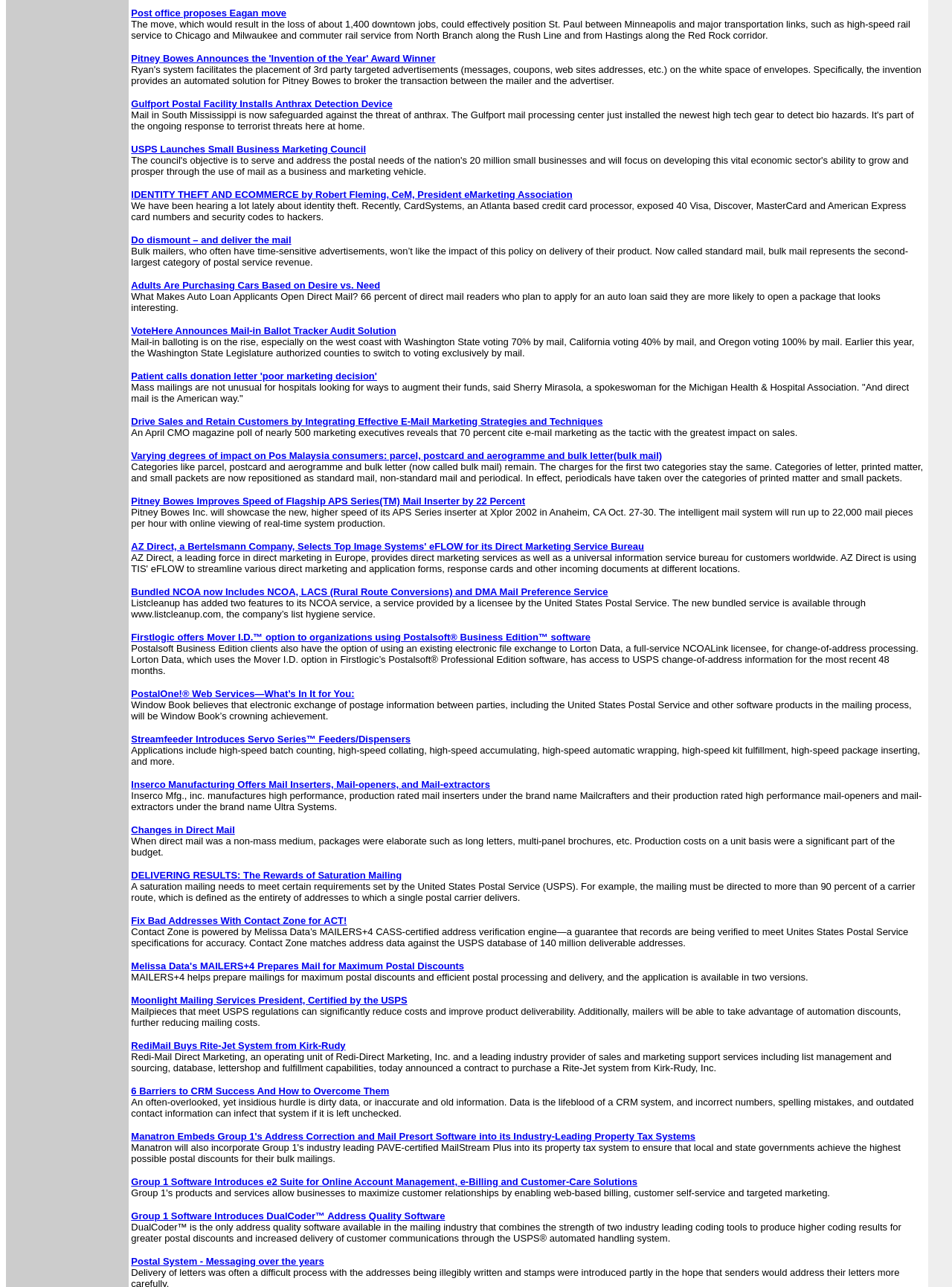How many links are on this webpage?
Please answer using one word or phrase, based on the screenshot.

30